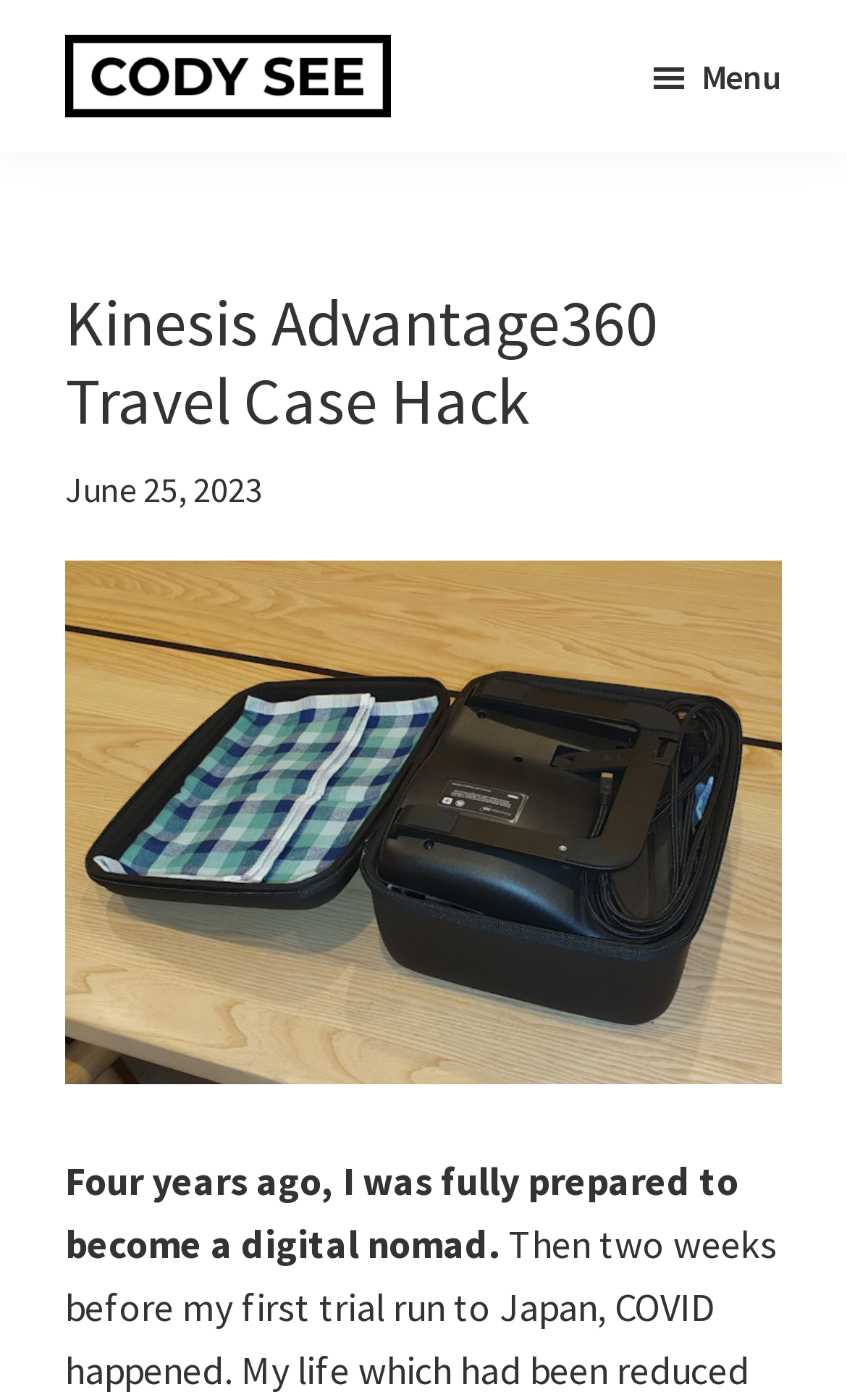What is the first sentence of the article? Refer to the image and provide a one-word or short phrase answer.

Four years ago, I was fully prepared to become a digital nomad.